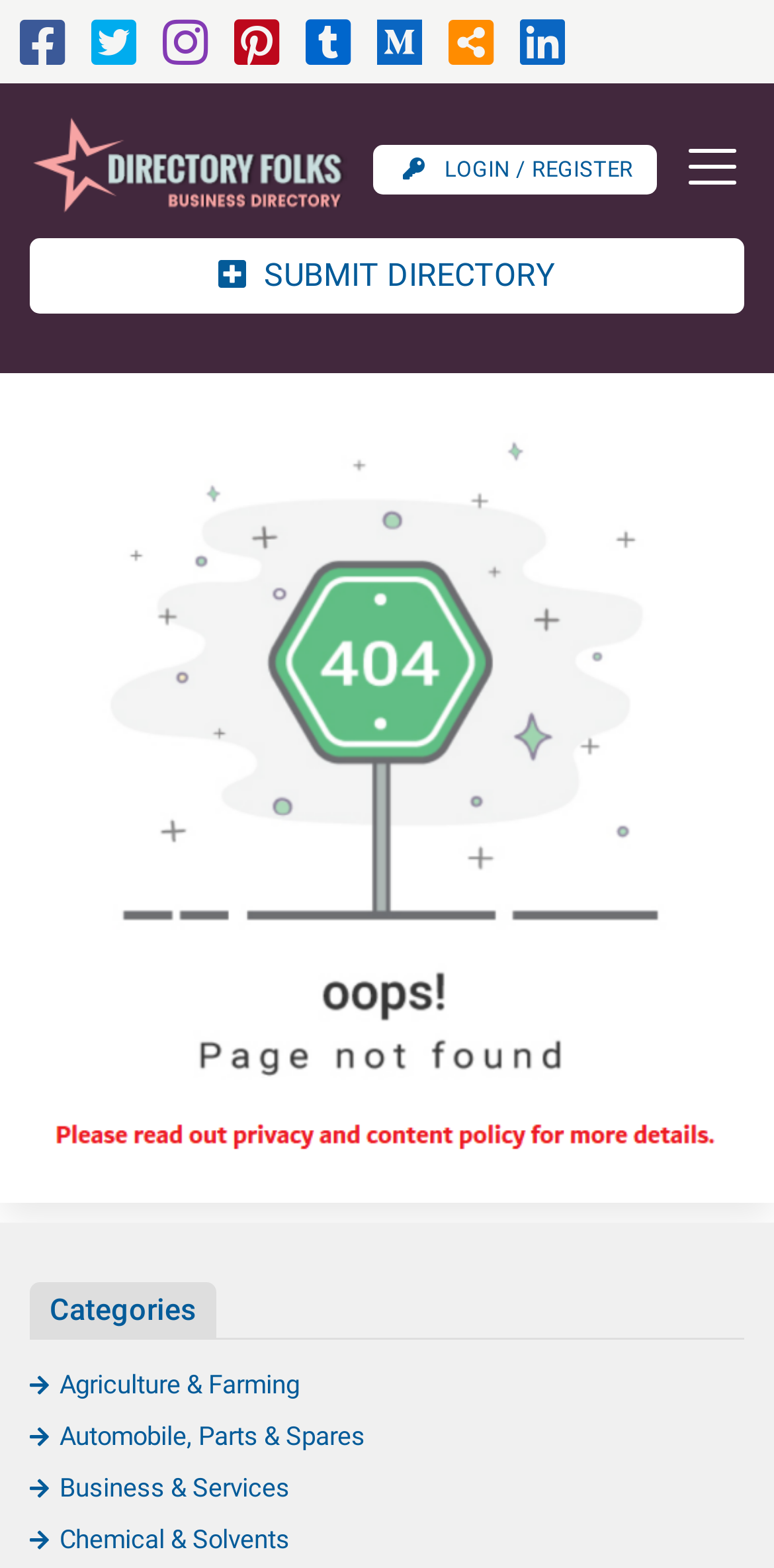Using the provided description: "title="Medium"", find the bounding box coordinates of the corresponding UI element. The output should be four float numbers between 0 and 1, in the format [left, top, right, bottom].

[0.487, 0.024, 0.546, 0.043]